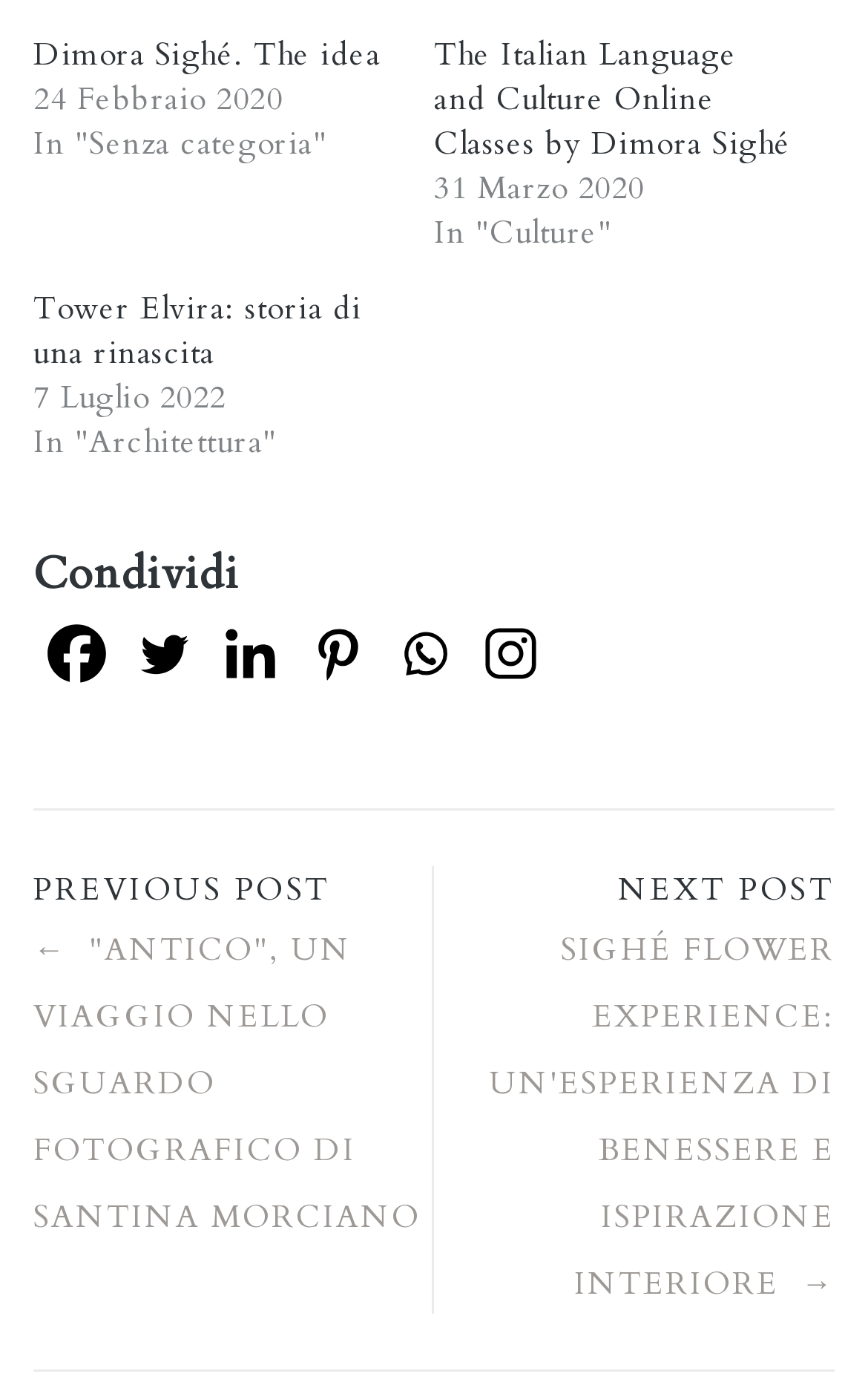Find the bounding box of the UI element described as: "name="s" placeholder="Search"". The bounding box coordinates should be given as four float values between 0 and 1, i.e., [left, top, right, bottom].

None